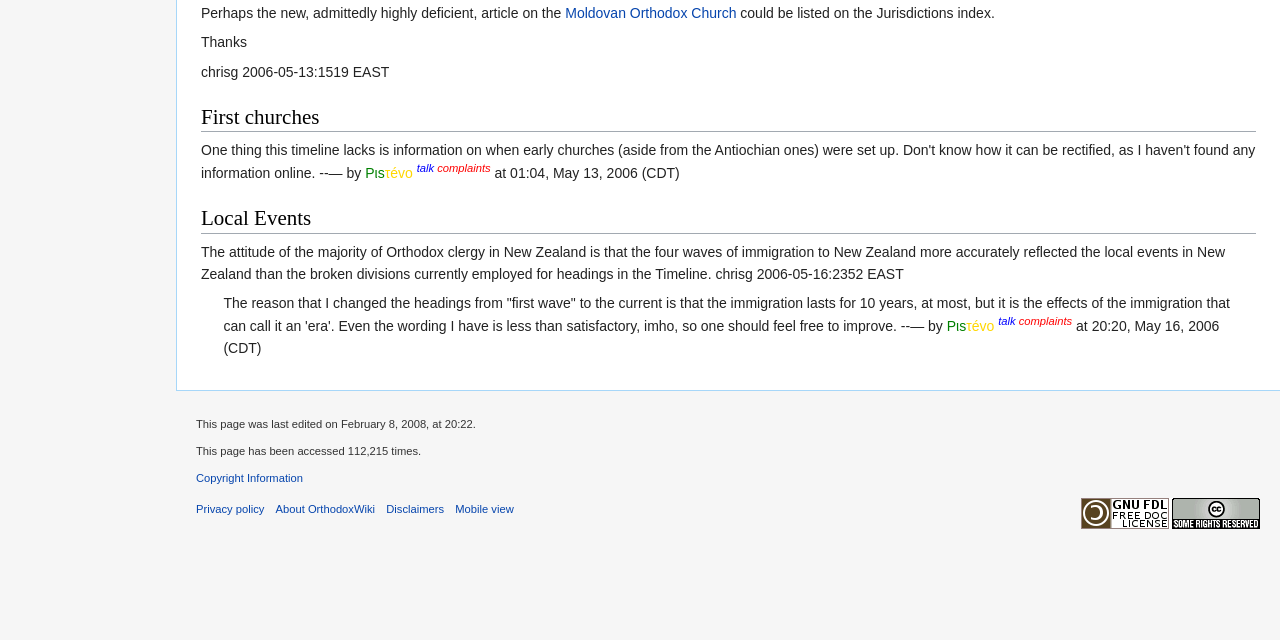Provide the bounding box coordinates of the HTML element described by the text: "Mobile view".

[0.356, 0.785, 0.401, 0.804]